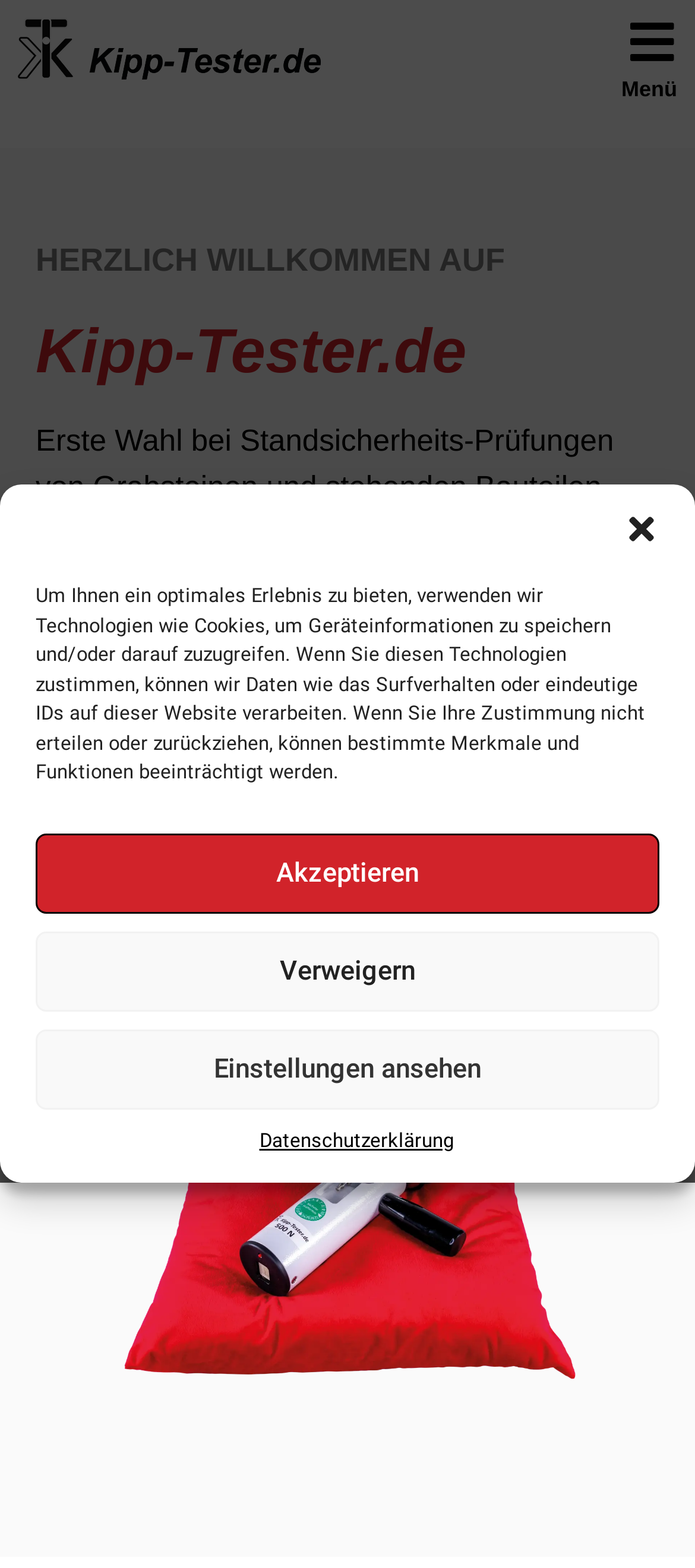Please analyze the image and give a detailed answer to the question:
What is the current date?

I found the current date by looking at the text that says 'Freitag, den 10. Mai 2024'.